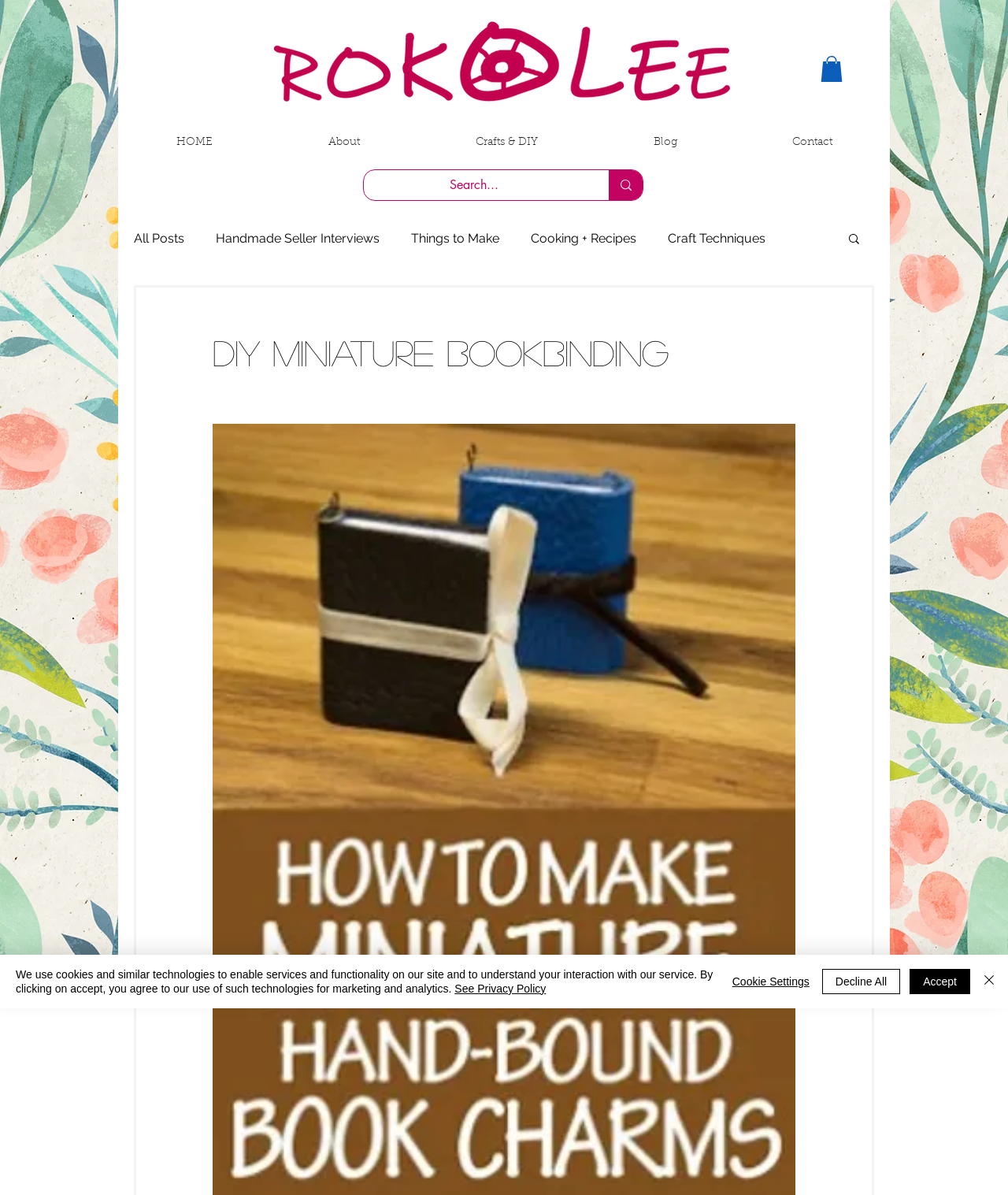Find the bounding box coordinates of the element you need to click on to perform this action: 'View 'All Posts''. The coordinates should be represented by four float values between 0 and 1, in the format [left, top, right, bottom].

[0.133, 0.193, 0.183, 0.206]